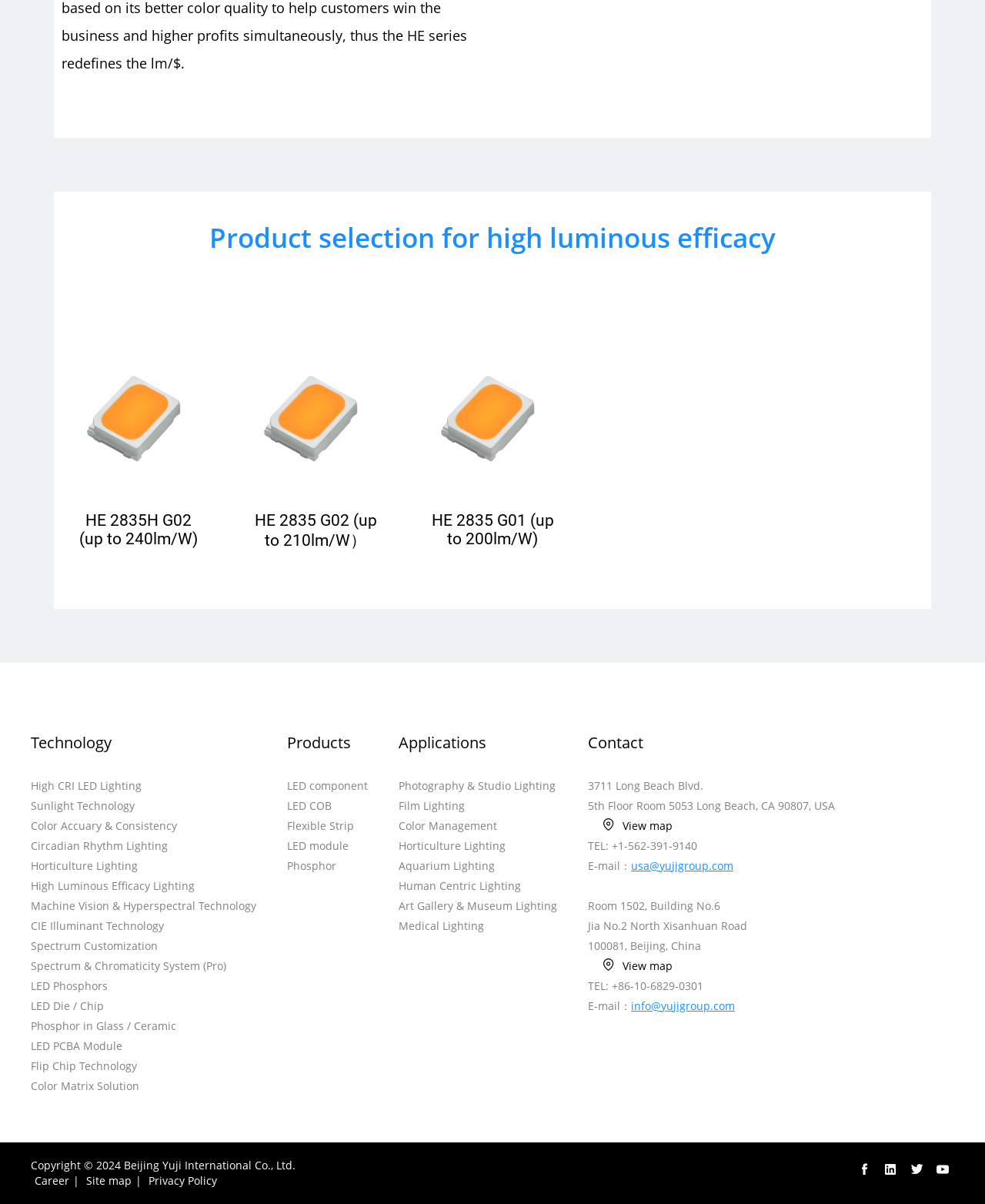Please identify the bounding box coordinates of the area I need to click to accomplish the following instruction: "Click on the '2835 RGBV 3D O' link".

[0.078, 0.34, 0.203, 0.352]